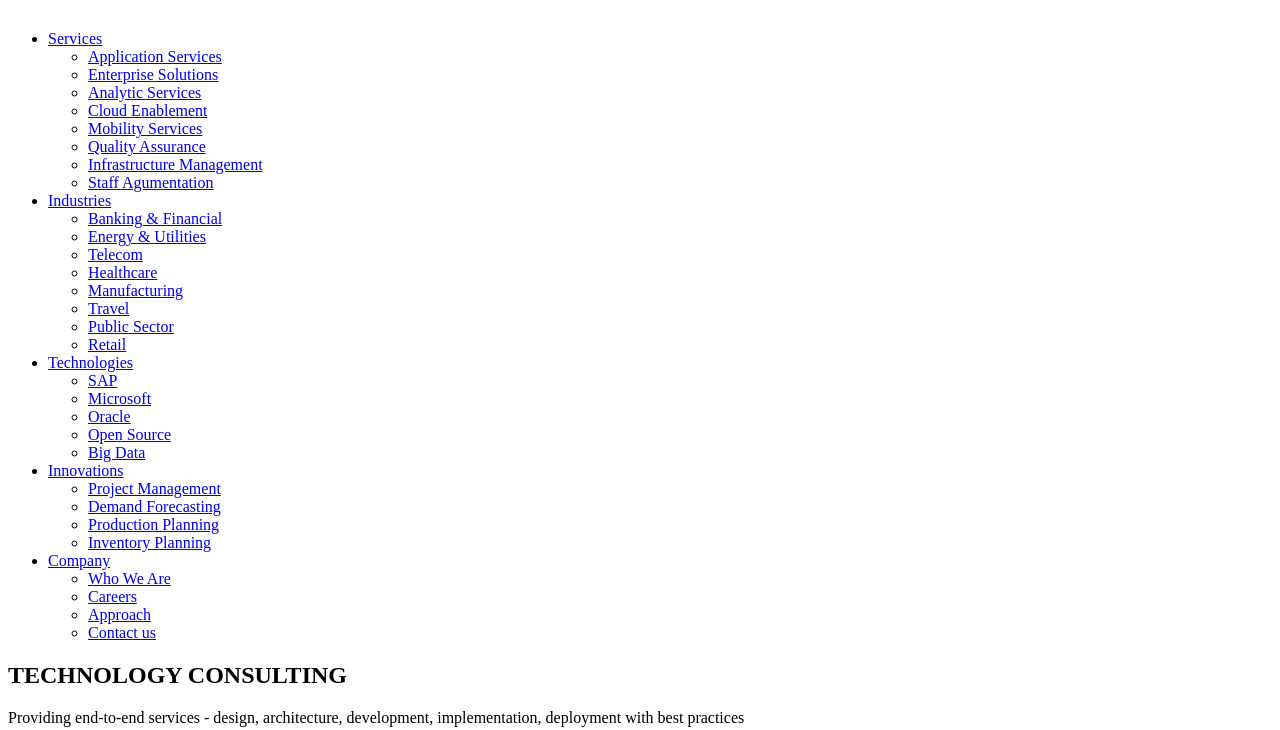What is the purpose of the company's innovations?
Provide a short answer using one word or a brief phrase based on the image.

Not specified